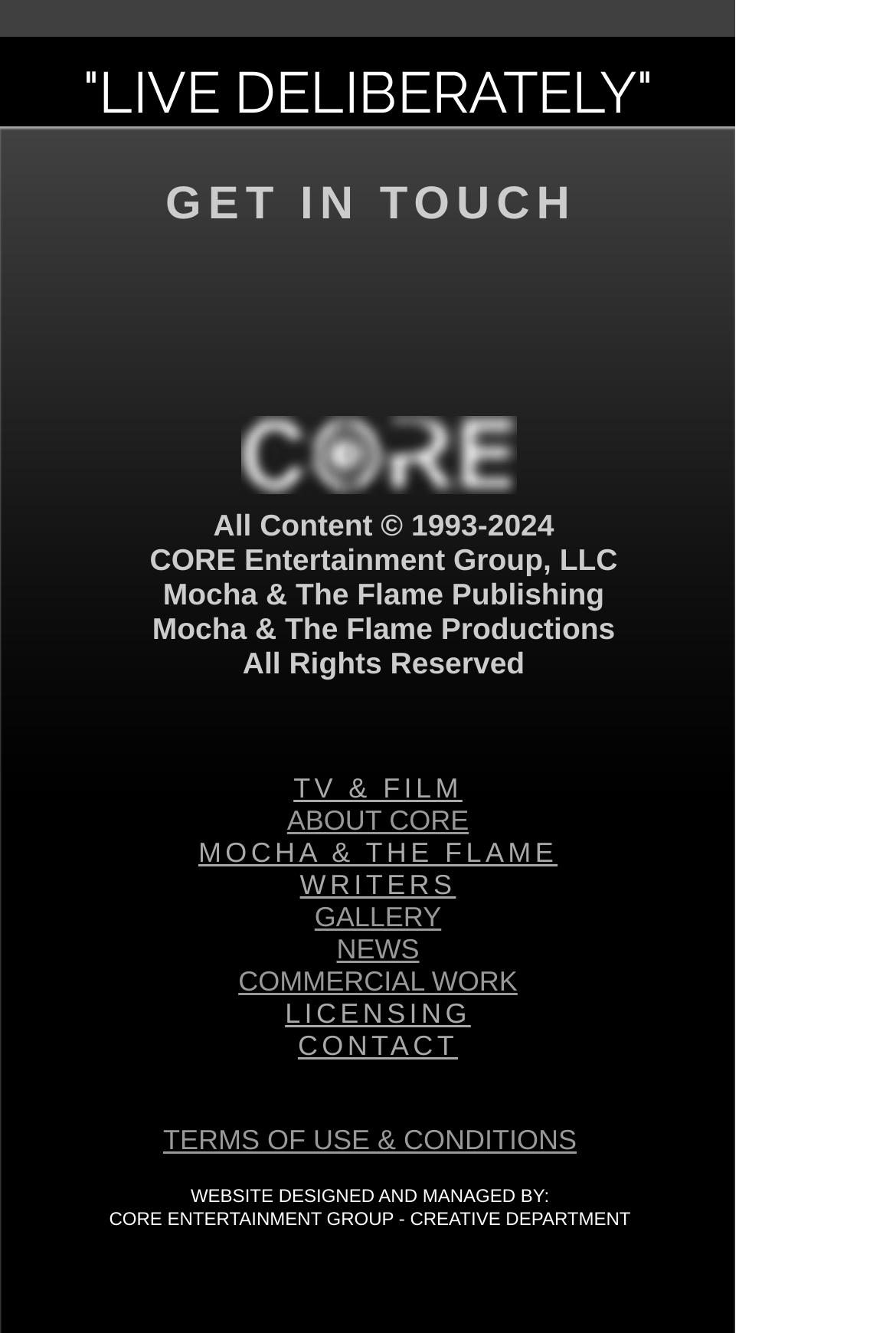Give a one-word or one-phrase response to the question: 
What is the copyright year range?

1993-2024